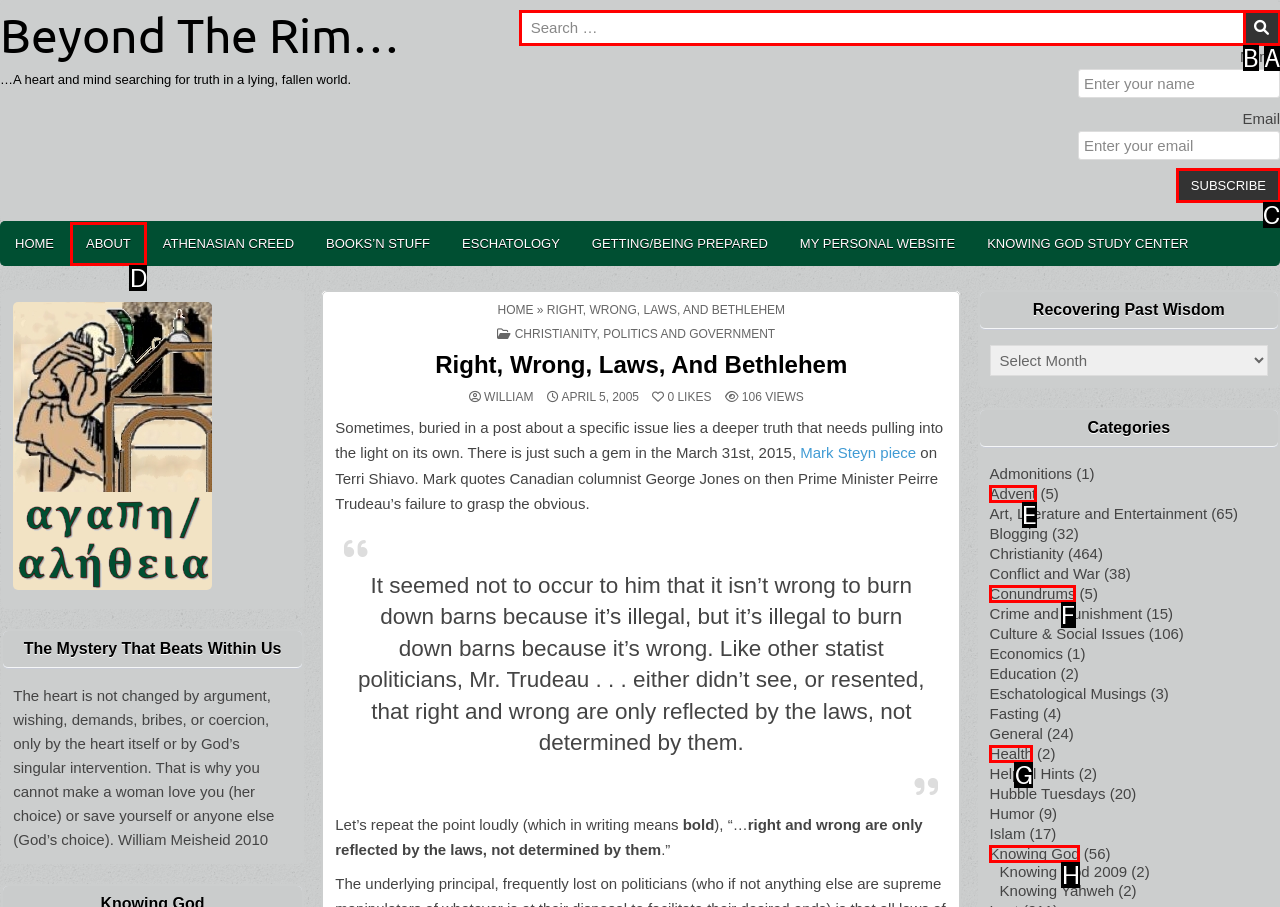Tell me which letter corresponds to the UI element that should be clicked to fulfill this instruction: Subscribe to the newsletter
Answer using the letter of the chosen option directly.

C